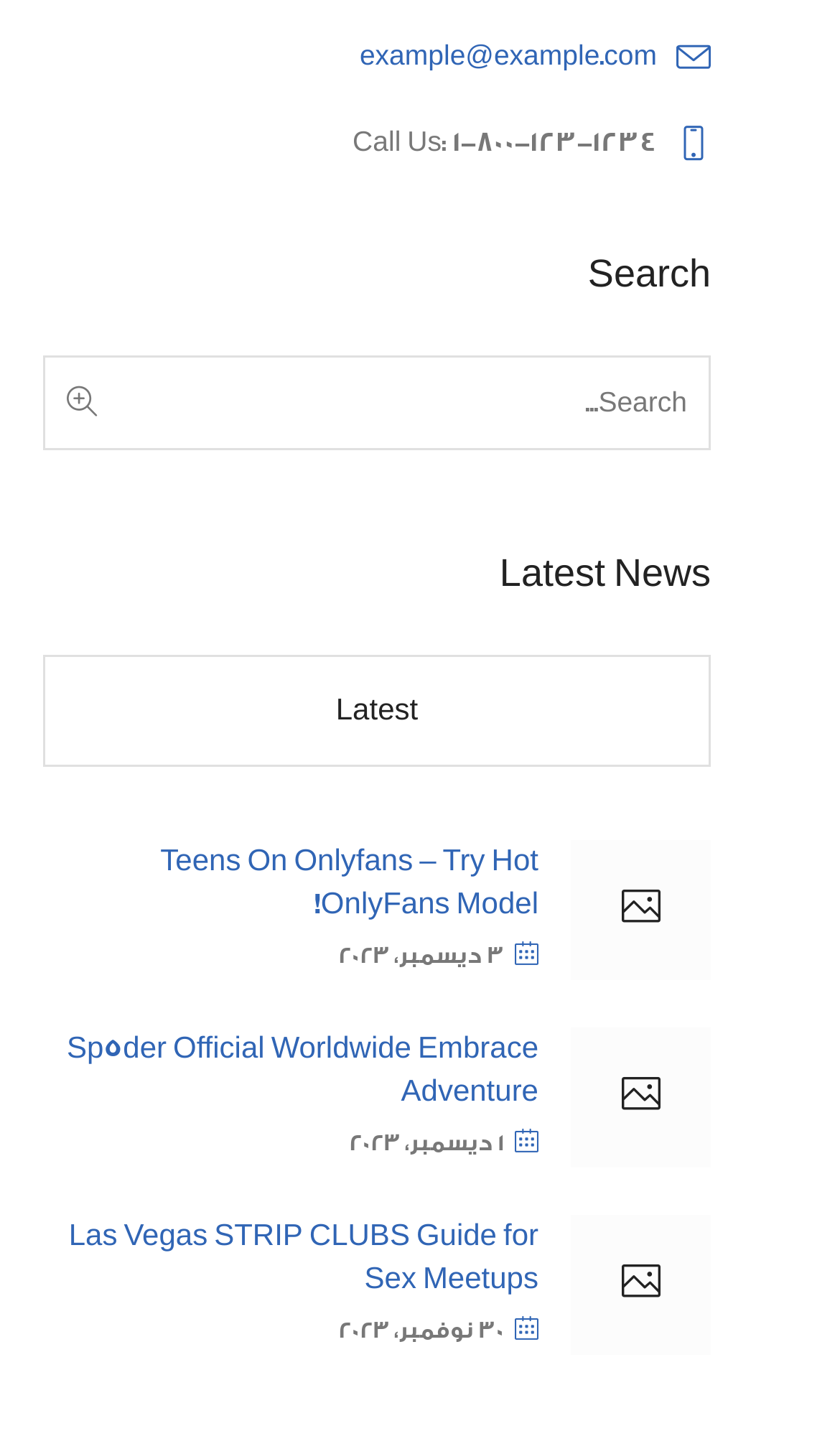What is the title of the first news article?
Could you give a comprehensive explanation in response to this question?

The first news article is located under the 'Latest News' heading, and its title is 'Teens On Onlyfans – Try Hot OnlyFans Model!', which is a link.